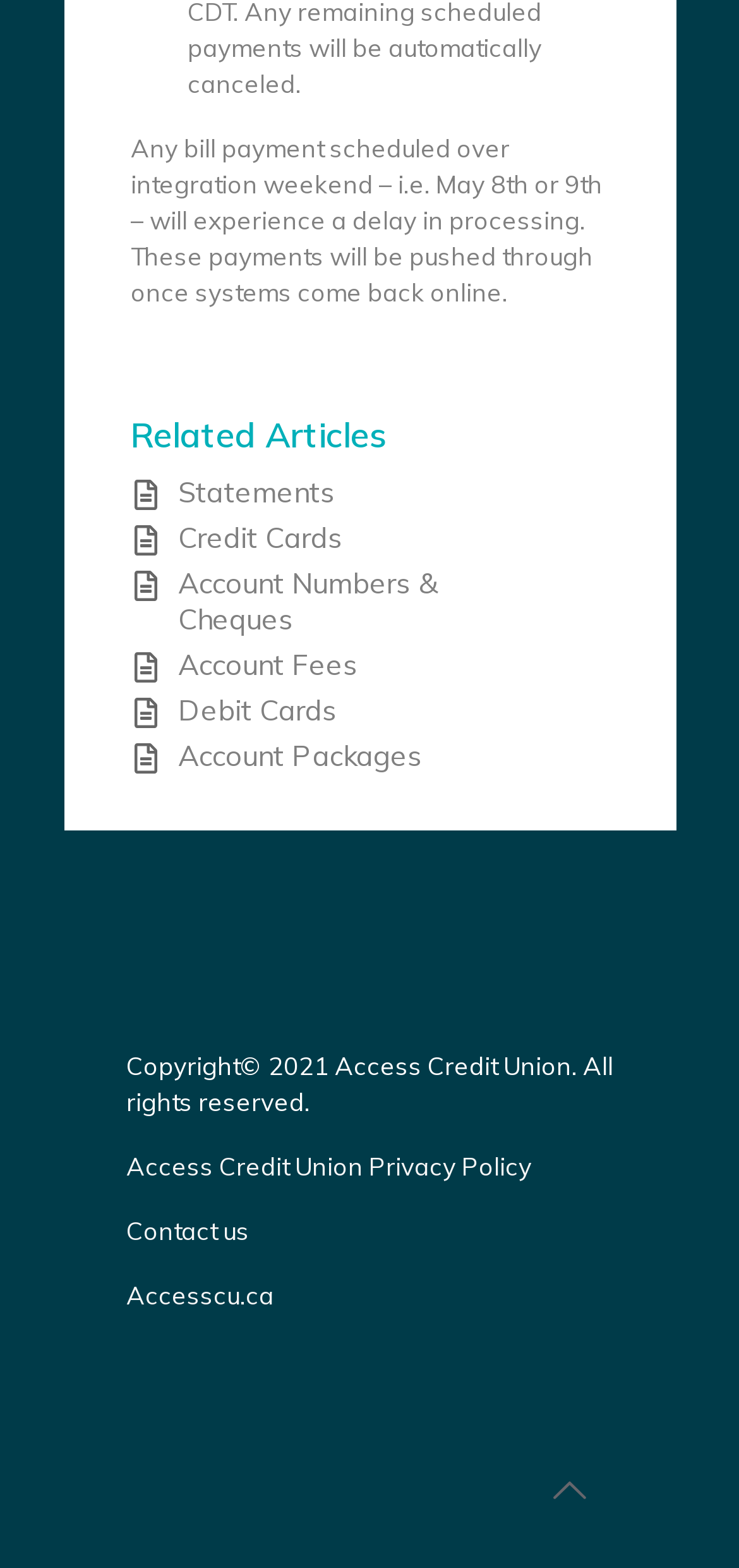Please locate the bounding box coordinates of the element's region that needs to be clicked to follow the instruction: "Go to statements". The bounding box coordinates should be provided as four float numbers between 0 and 1, i.e., [left, top, right, bottom].

[0.241, 0.302, 0.454, 0.325]